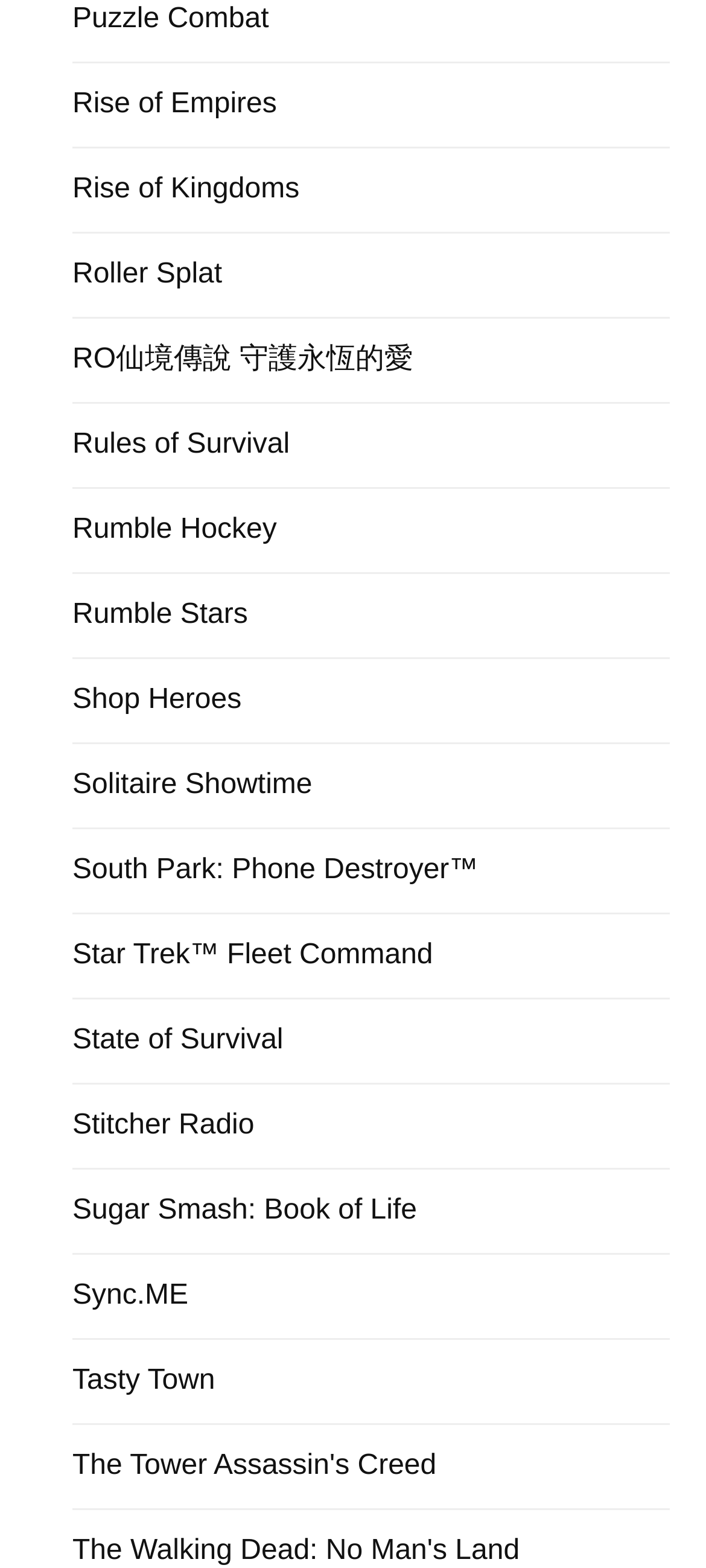Identify the bounding box coordinates for the UI element described as: "Sync.ME".

[0.103, 0.817, 0.267, 0.835]